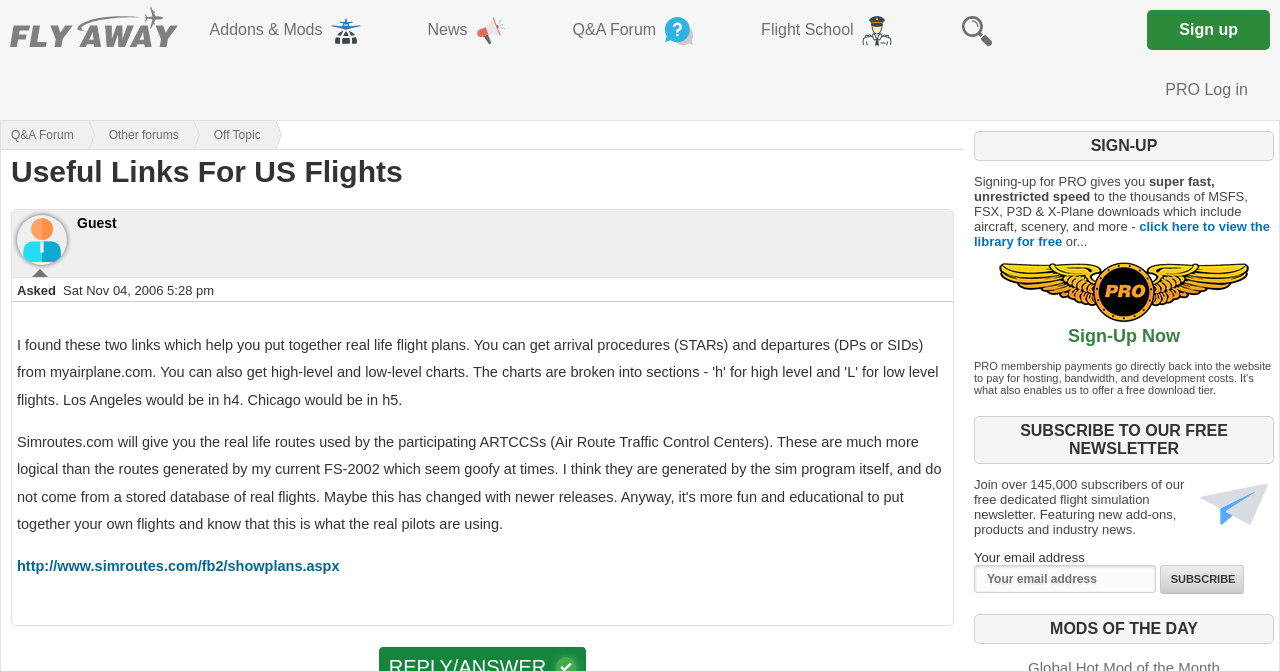Please find and give the text of the main heading on the webpage.

Useful Links For US Flights